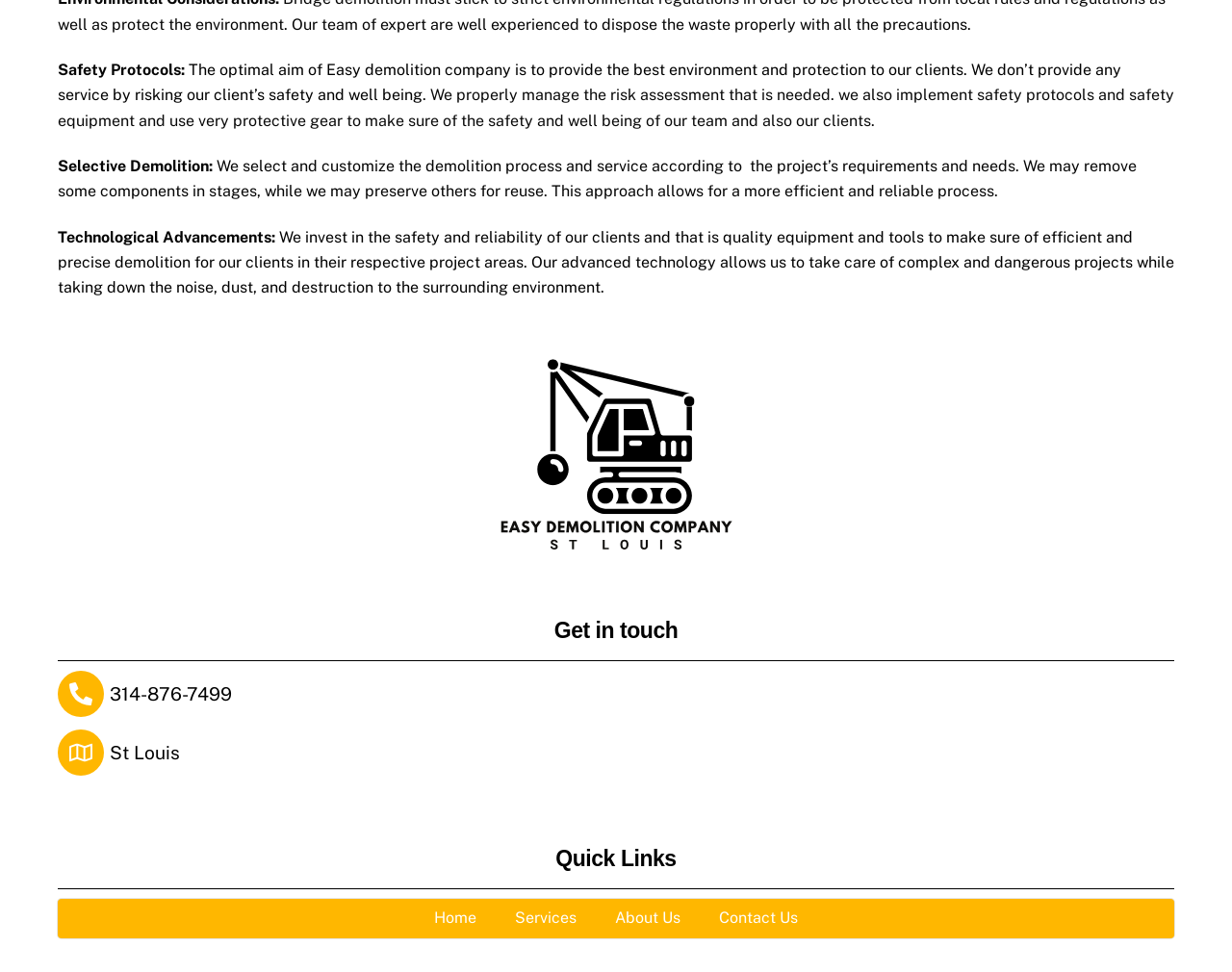What is the location of Easy Demolition Company?
Please use the visual content to give a single word or phrase answer.

St Louis